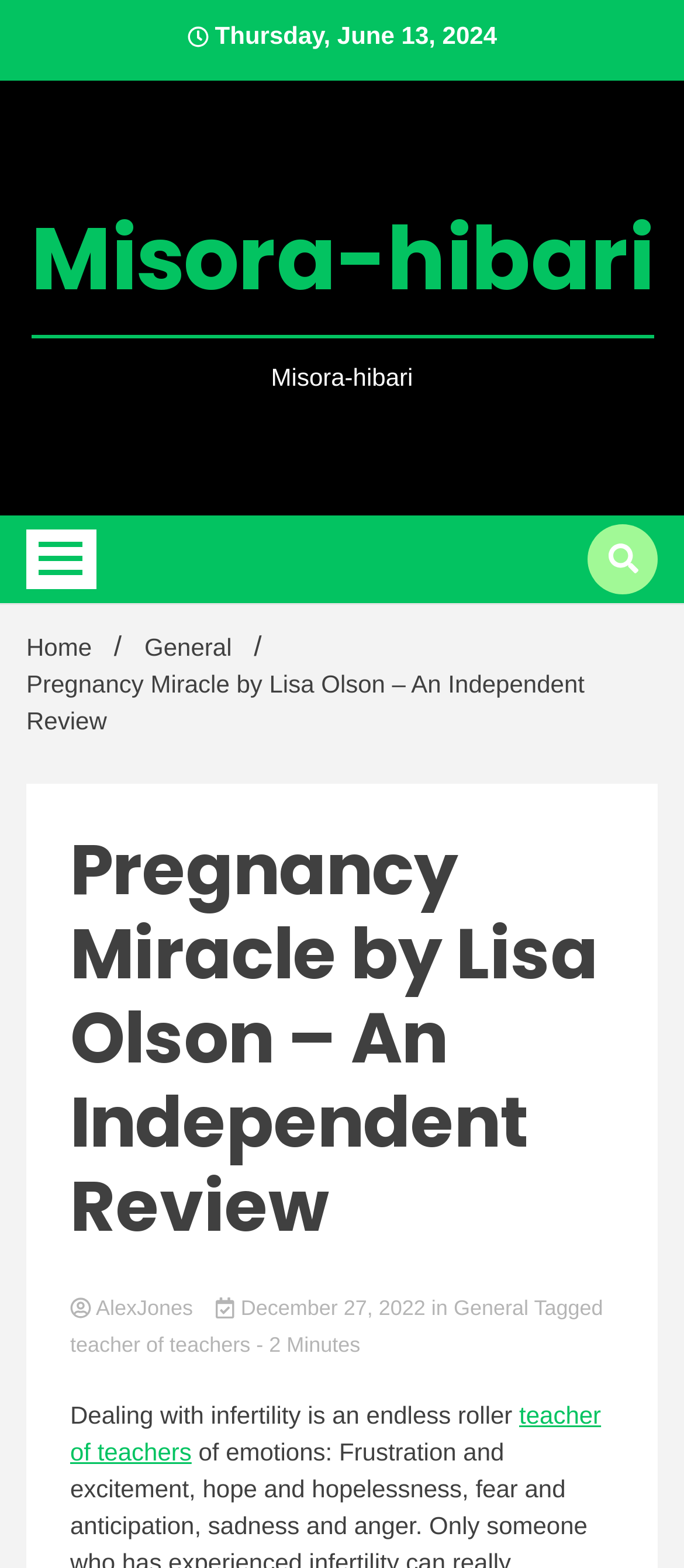Determine the bounding box coordinates of the element's region needed to click to follow the instruction: "Click the button at the top right corner". Provide these coordinates as four float numbers between 0 and 1, formatted as [left, top, right, bottom].

[0.859, 0.334, 0.962, 0.379]